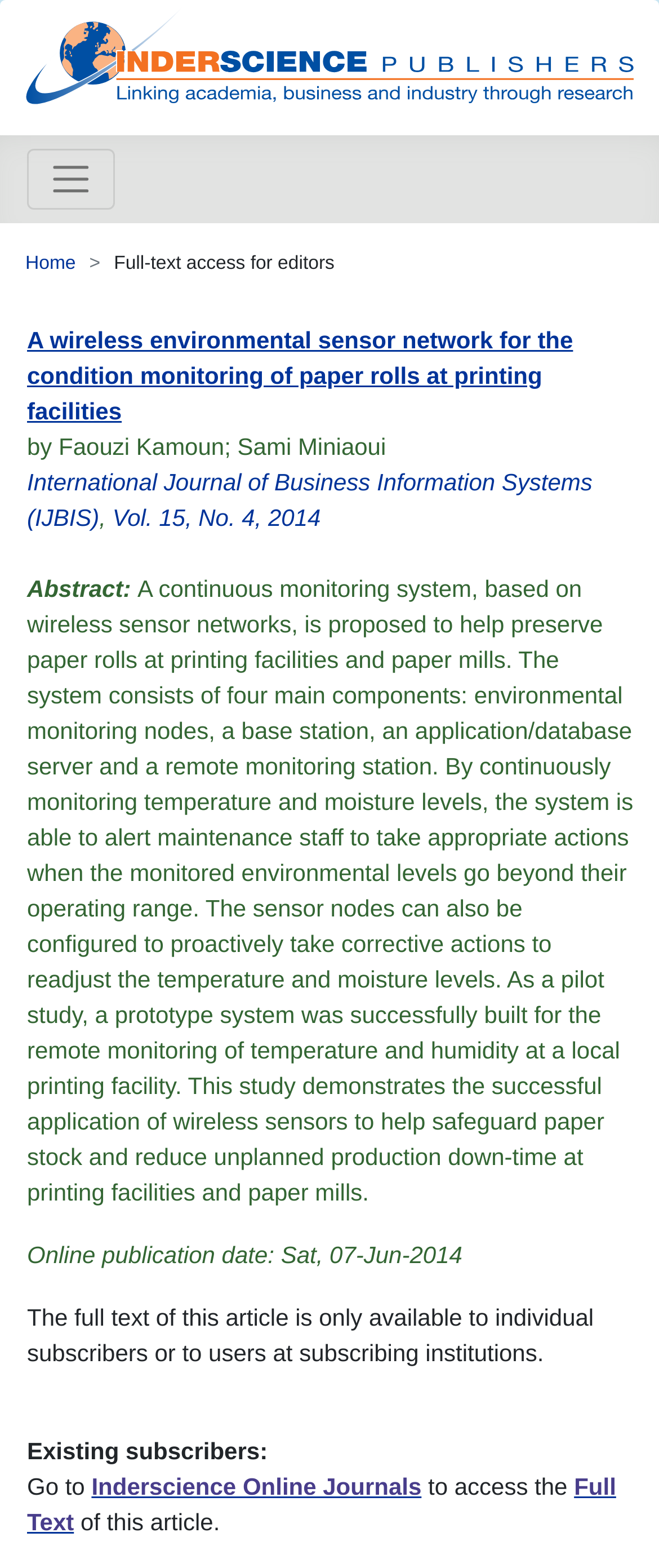Please specify the bounding box coordinates of the element that should be clicked to execute the given instruction: 'Read the article 'A wireless environmental sensor network for the condition monitoring of paper rolls at printing facilities''. Ensure the coordinates are four float numbers between 0 and 1, expressed as [left, top, right, bottom].

[0.041, 0.208, 0.87, 0.271]